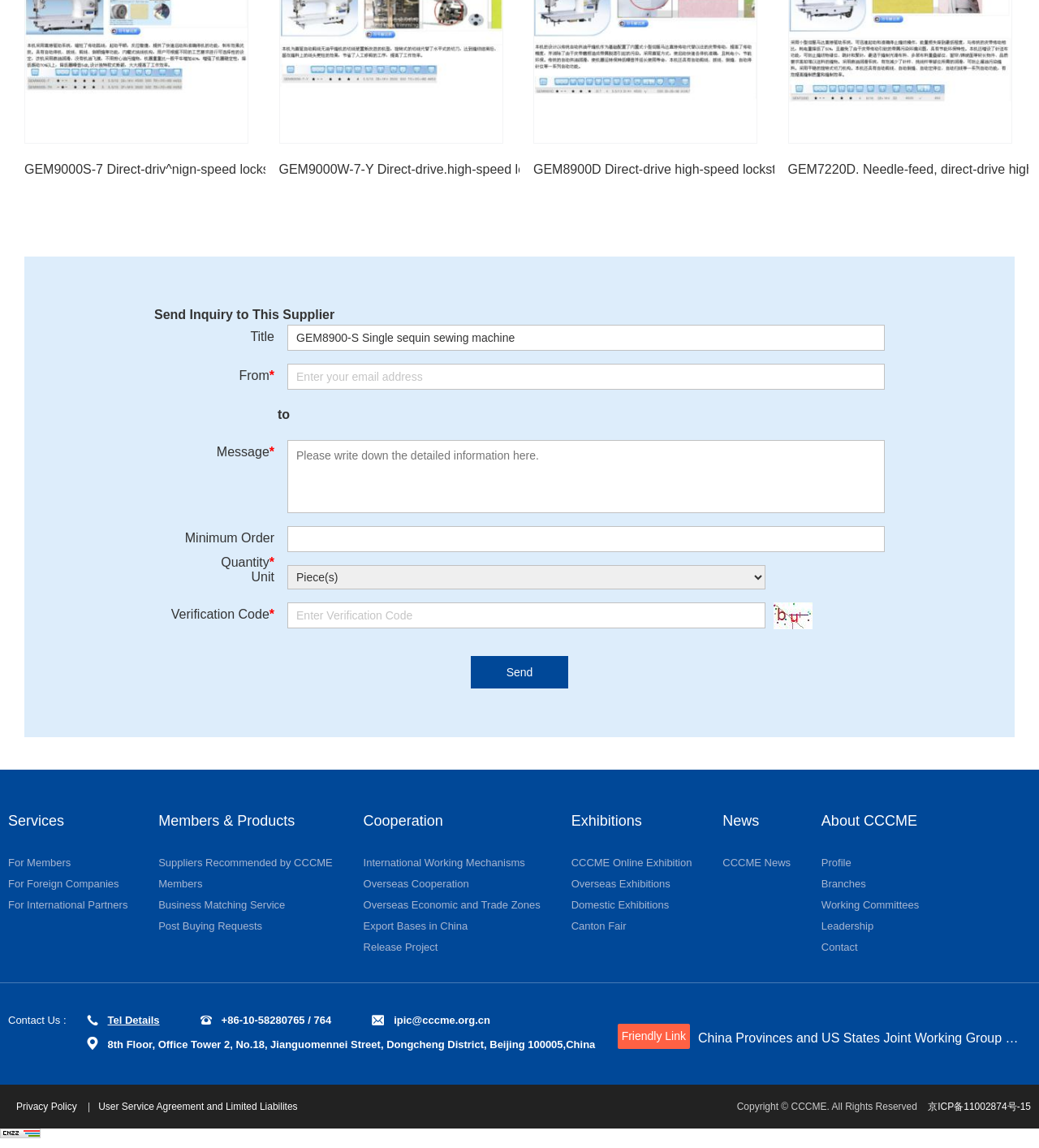What type of products are listed on this webpage?
Please provide a comprehensive answer based on the details in the screenshot.

The webpage lists several products, including GEM9000S-7 Direct-drive high-speed lockstitch sewing machine, GEM9000W-7-Y Direct-drive high-speed lockstitch sewing machine, and GEM8900D Direct-drive high-speed lockstitch sewing machine. These products are all related to sewing machines, suggesting that the webpage is focused on showcasing sewing machine products.